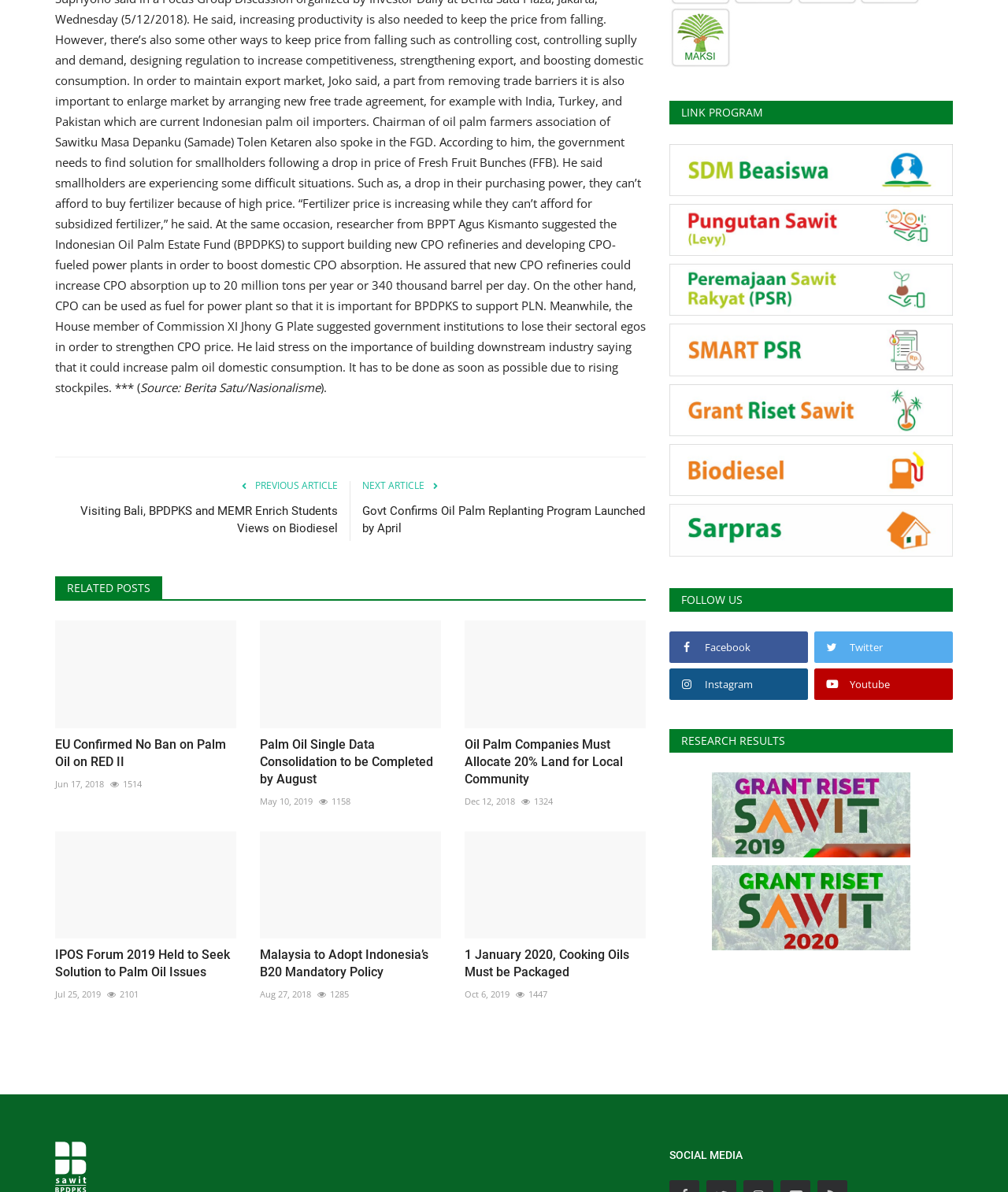Identify the coordinates of the bounding box for the element that must be clicked to accomplish the instruction: "Click on 'Oil Palm Companies Must Allocate 20% Land for Local Community'".

[0.461, 0.617, 0.641, 0.661]